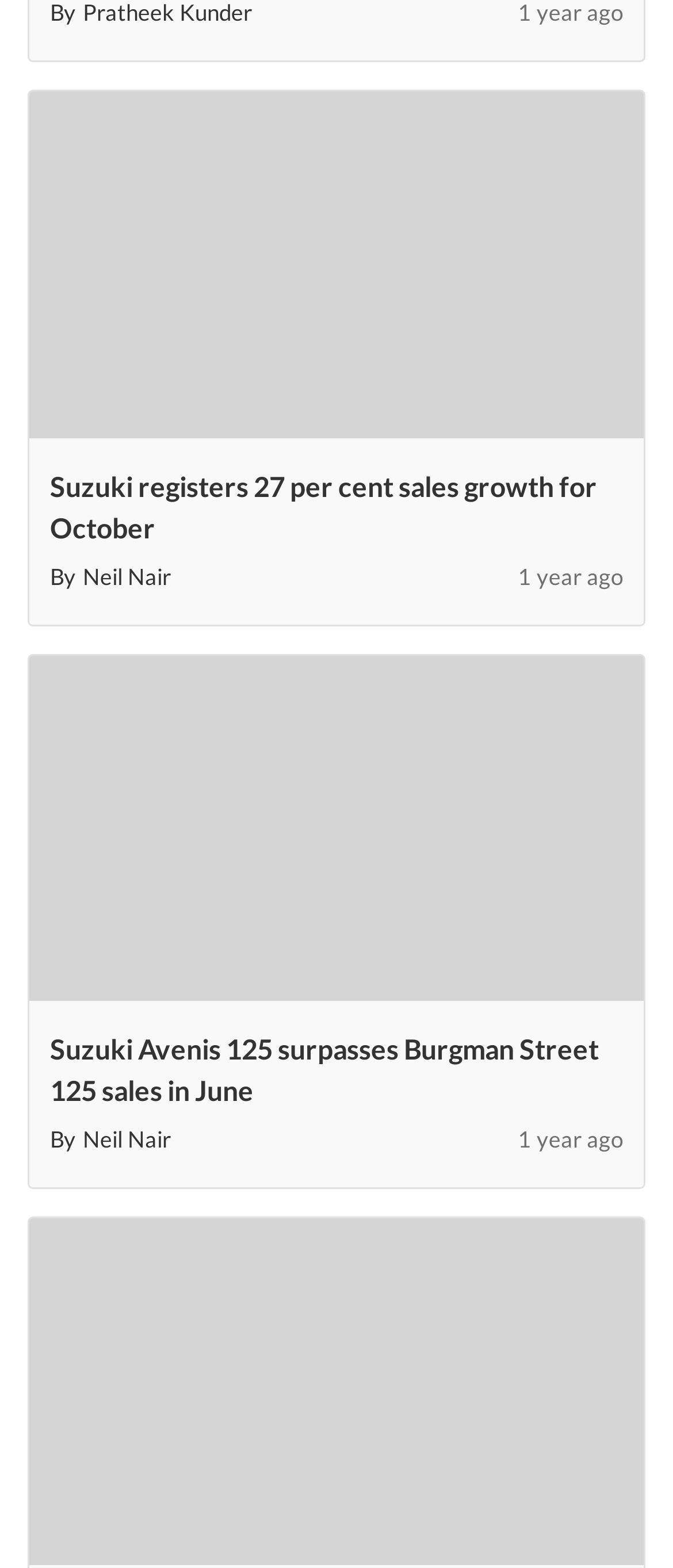Please answer the following question using a single word or phrase: 
What is the position of the 'Suzuki registers 27 per cent sales growth for October' link?

Top-left